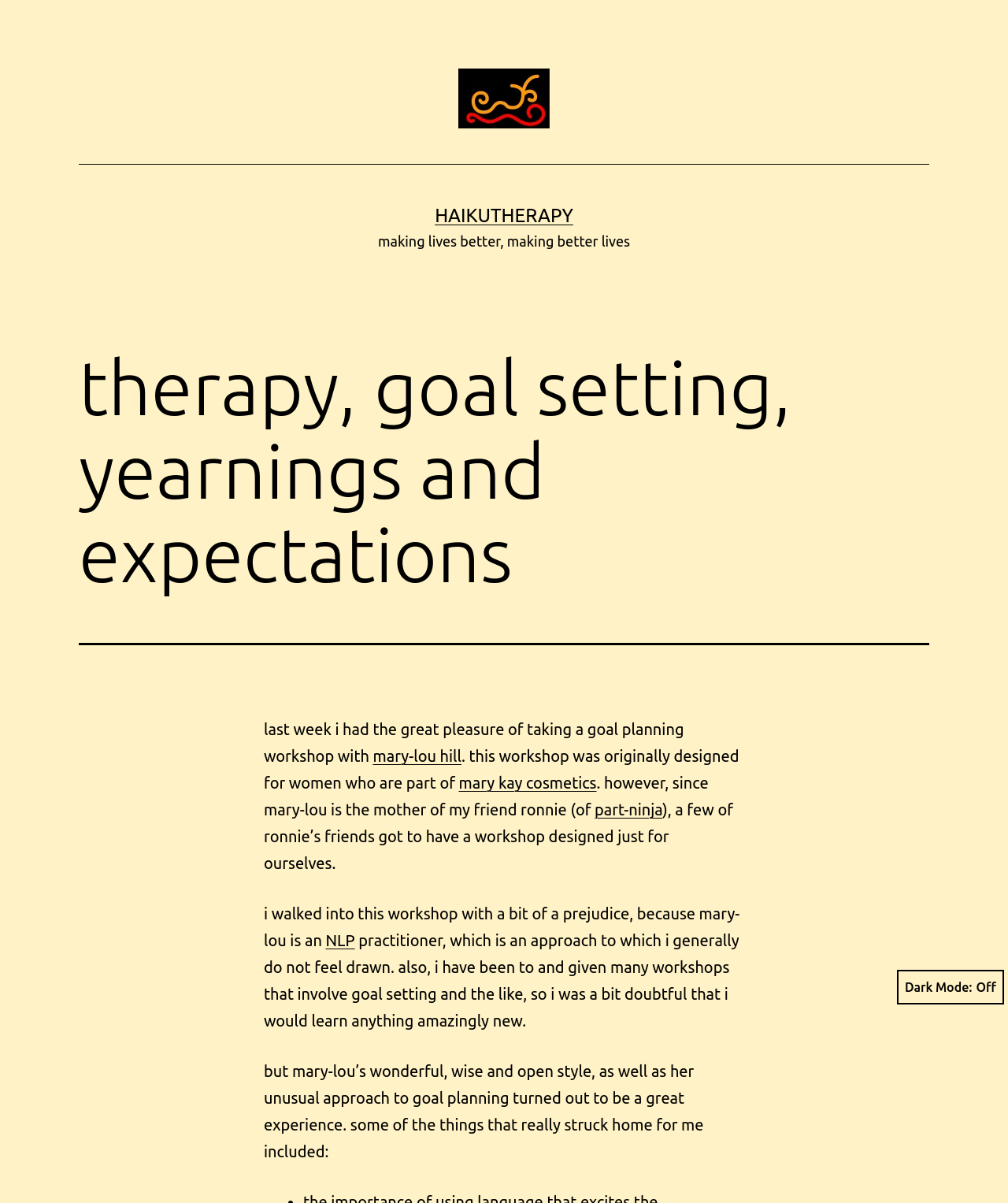Please determine the bounding box coordinates for the element with the description: "Dark Mode:".

[0.89, 0.806, 0.996, 0.835]